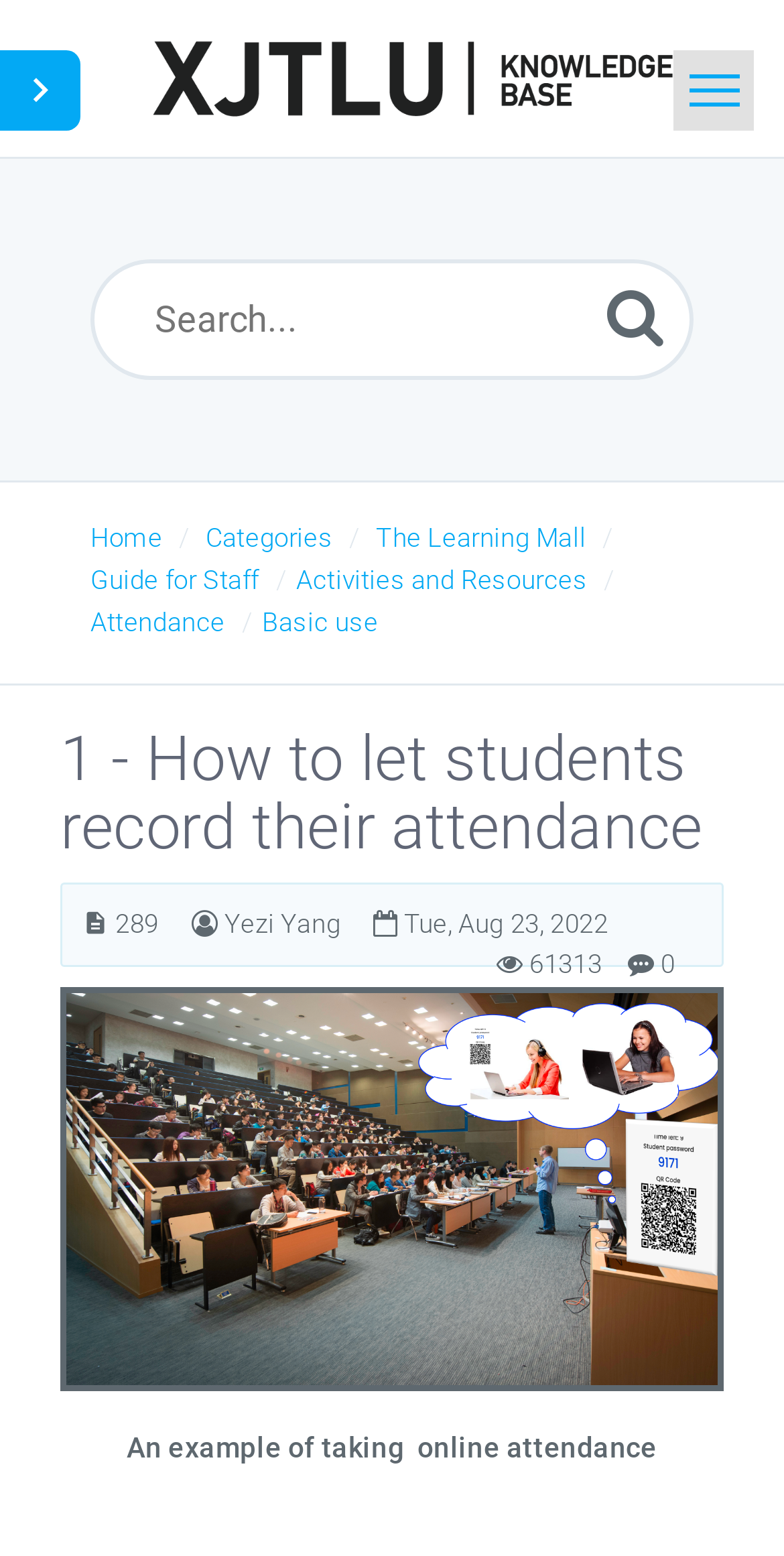What is the article number of this page?
Answer the question with detailed information derived from the image.

I found the article number by looking at the 'Article Number' section on the webpage, which is located in a LayoutTable element with a bounding box coordinate of [0.105, 0.582, 0.203, 0.607]. The StaticText element inside this LayoutTable contains the article number, which is '289'.